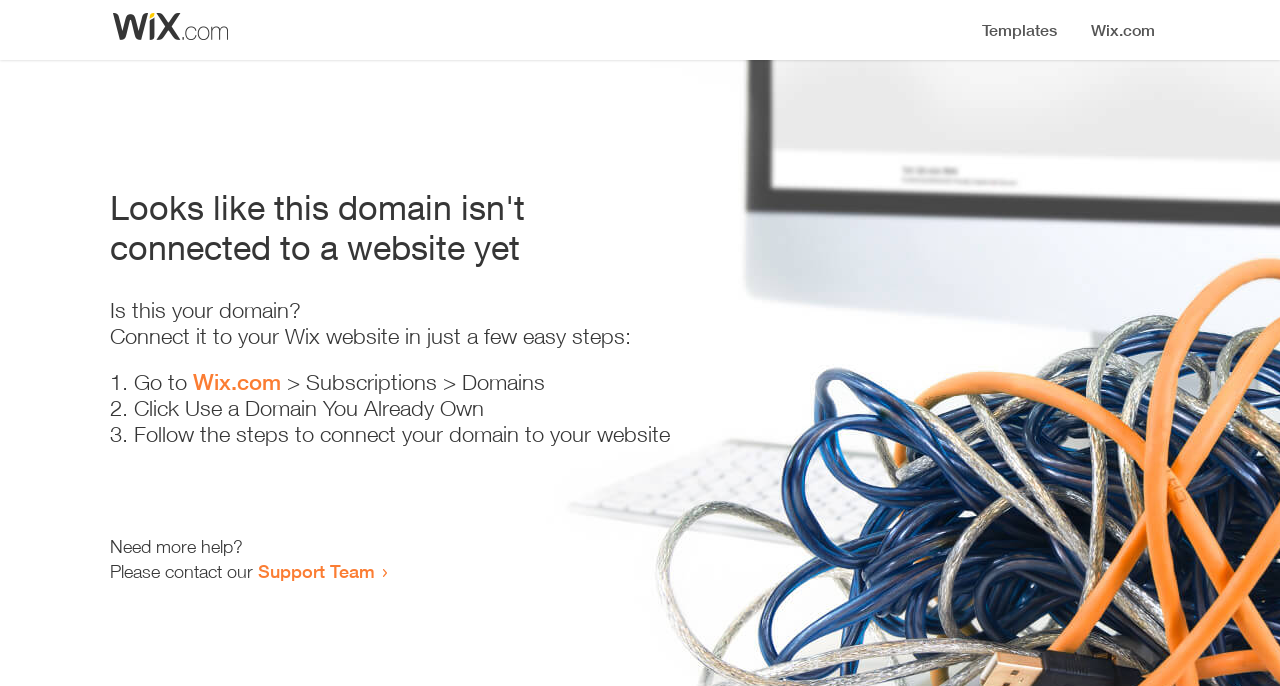What is the status of the domain?
Look at the screenshot and give a one-word or phrase answer.

Not connected